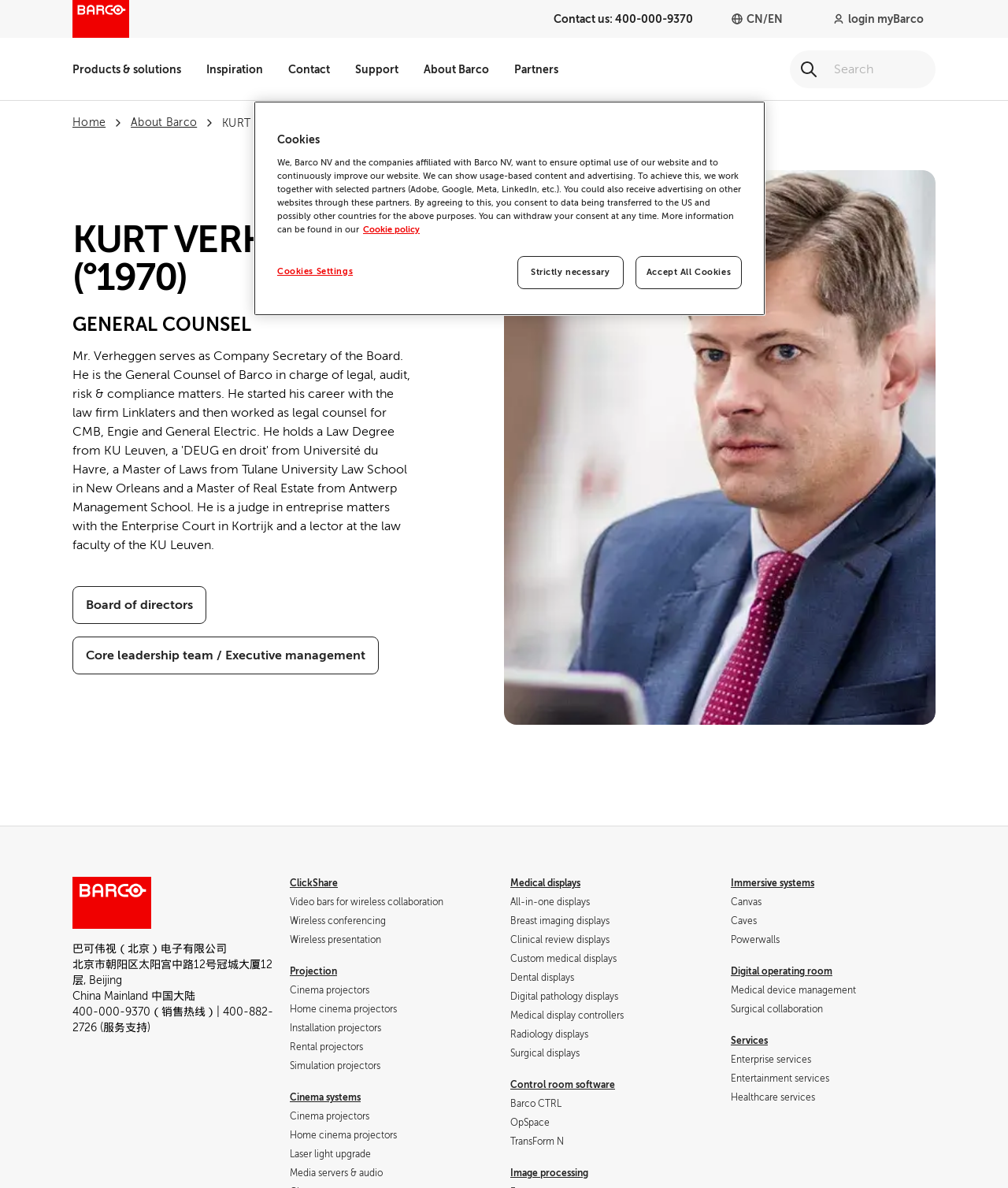What is the type of products or solutions offered by Barco?
From the screenshot, supply a one-word or short-phrase answer.

Projection, Medical displays, etc.